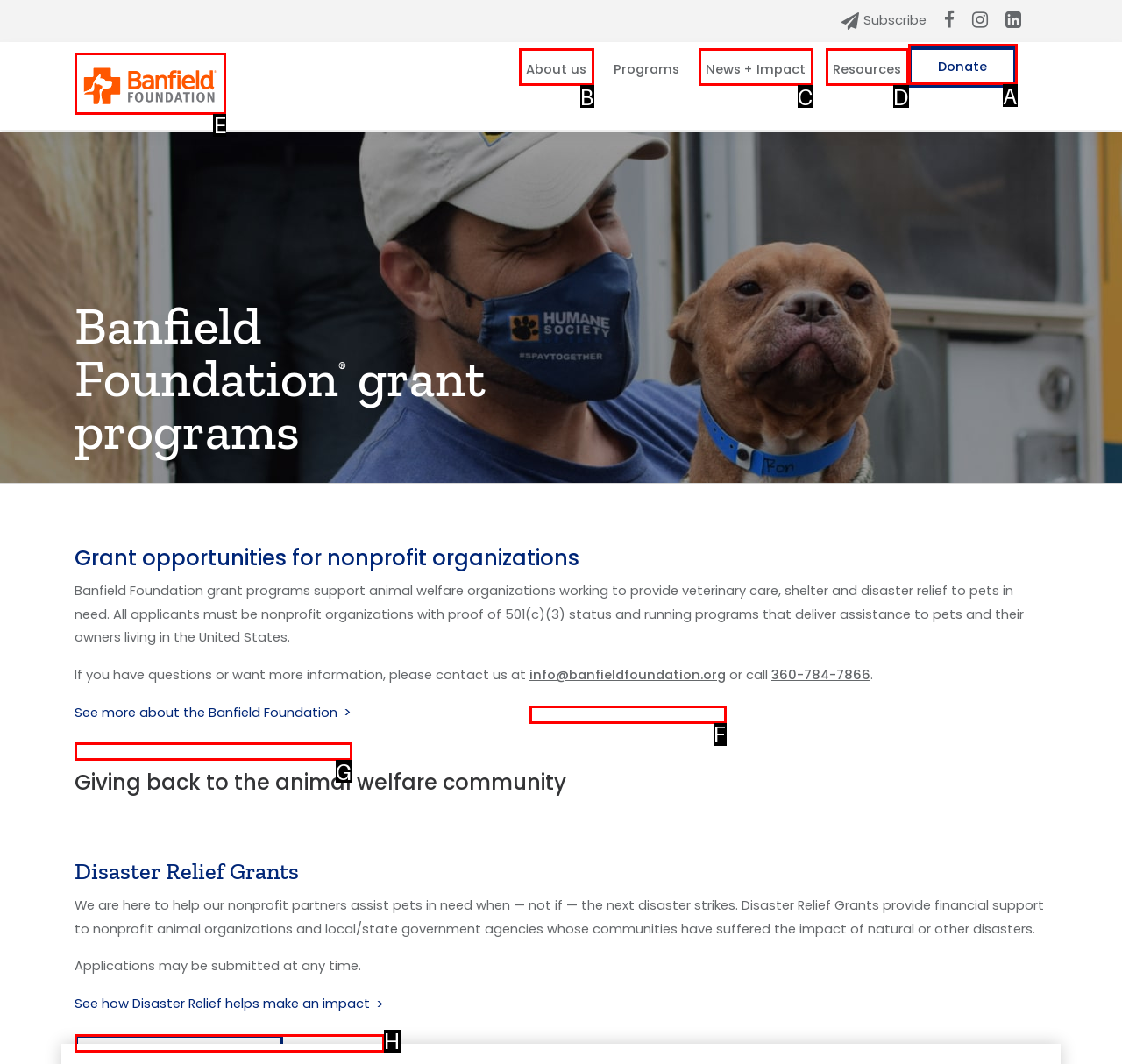With the provided description: About us, select the most suitable HTML element. Respond with the letter of the selected option.

B